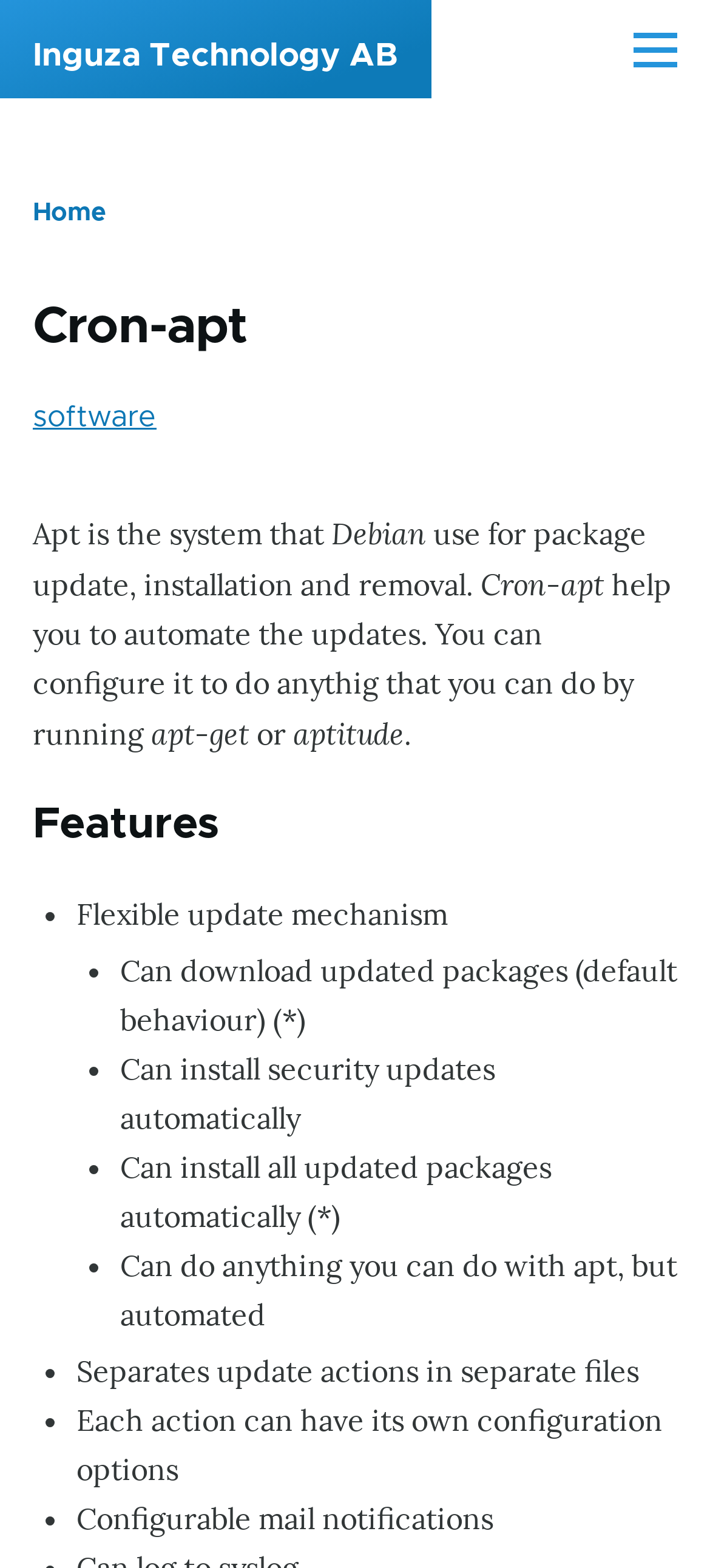What is Cron-apt?
Refer to the image and provide a concise answer in one word or phrase.

A software for package update